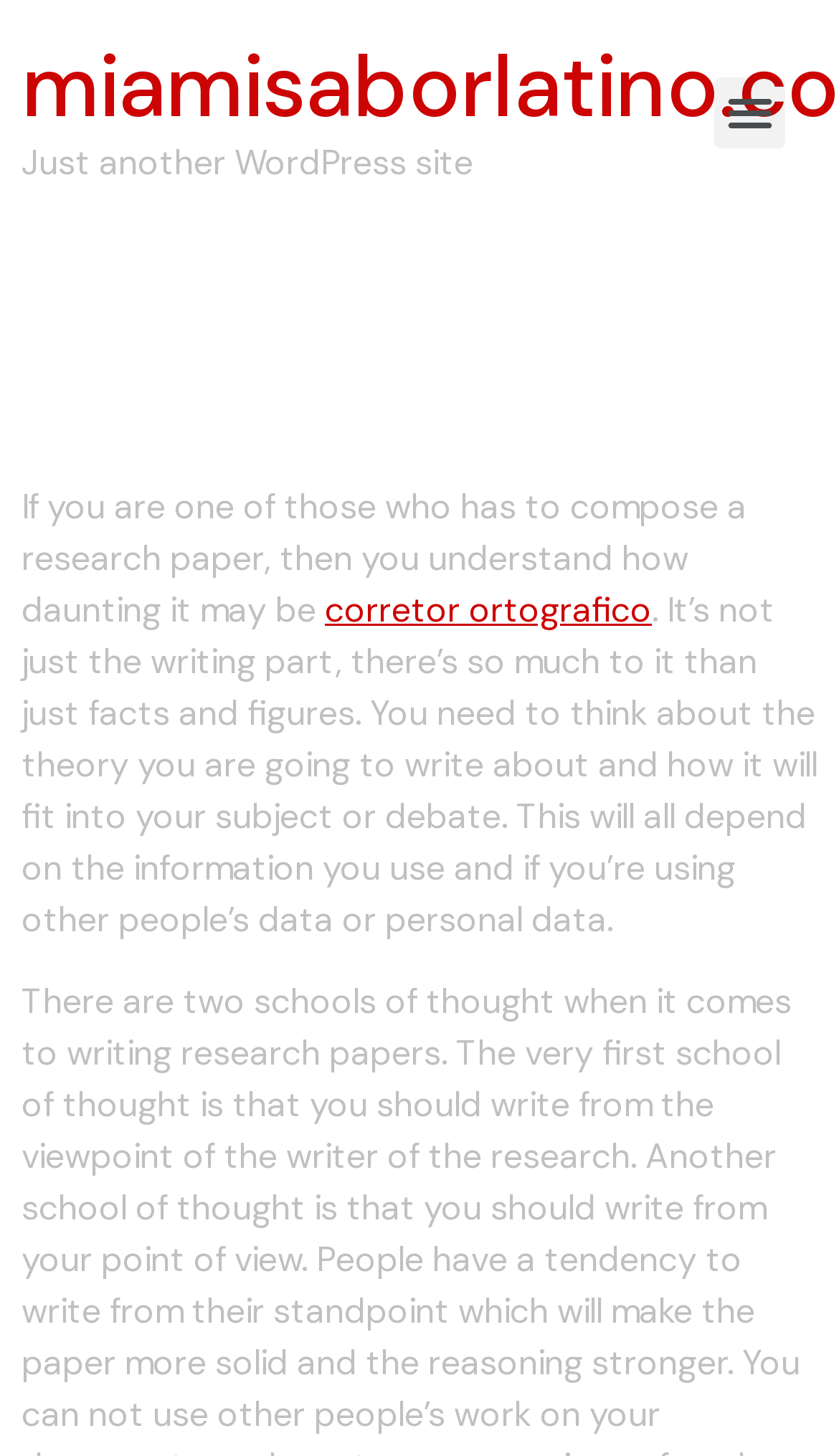Is there a WordPress logo?
Refer to the screenshot and respond with a concise word or phrase.

Yes